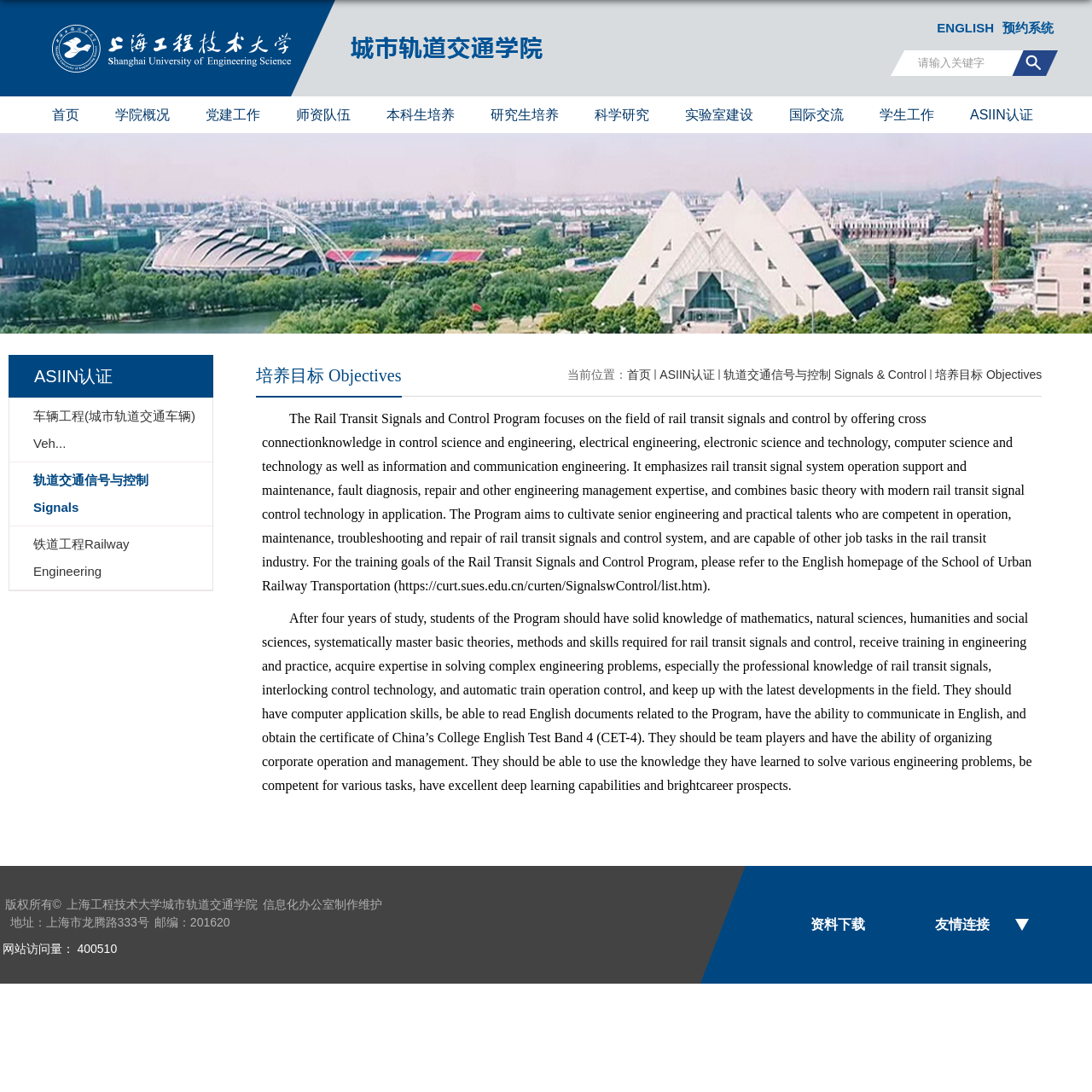Please identify the bounding box coordinates of the clickable element to fulfill the following instruction: "click the '资料下载' link". The coordinates should be four float numbers between 0 and 1, i.e., [left, top, right, bottom].

[0.742, 0.839, 0.792, 0.853]